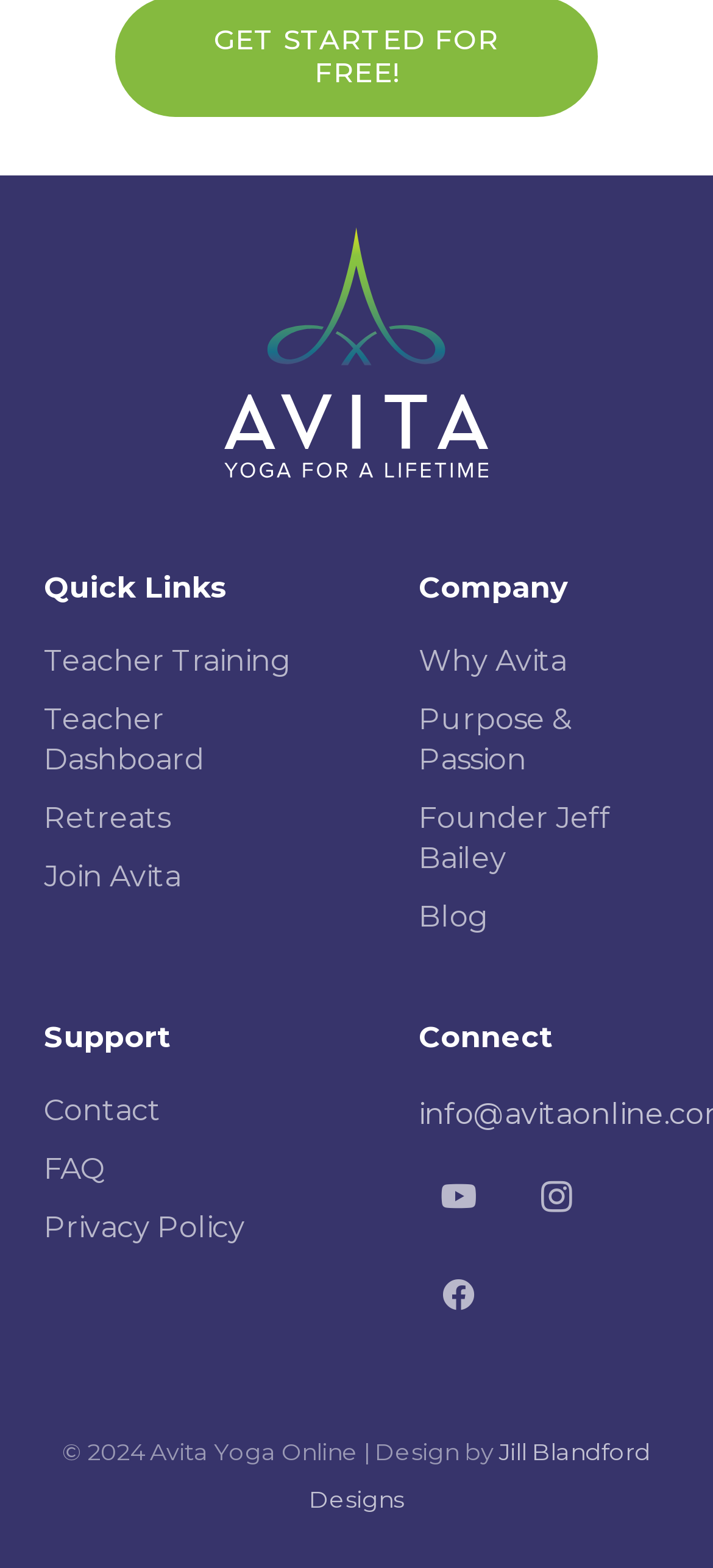How many social media platforms are linked?
Answer the question with detailed information derived from the image.

The social media platforms linked can be found in the 'Connect' section, where there are three links: 'YouTube', 'Instagram', and 'Facebook', indicating the organization's online presence.